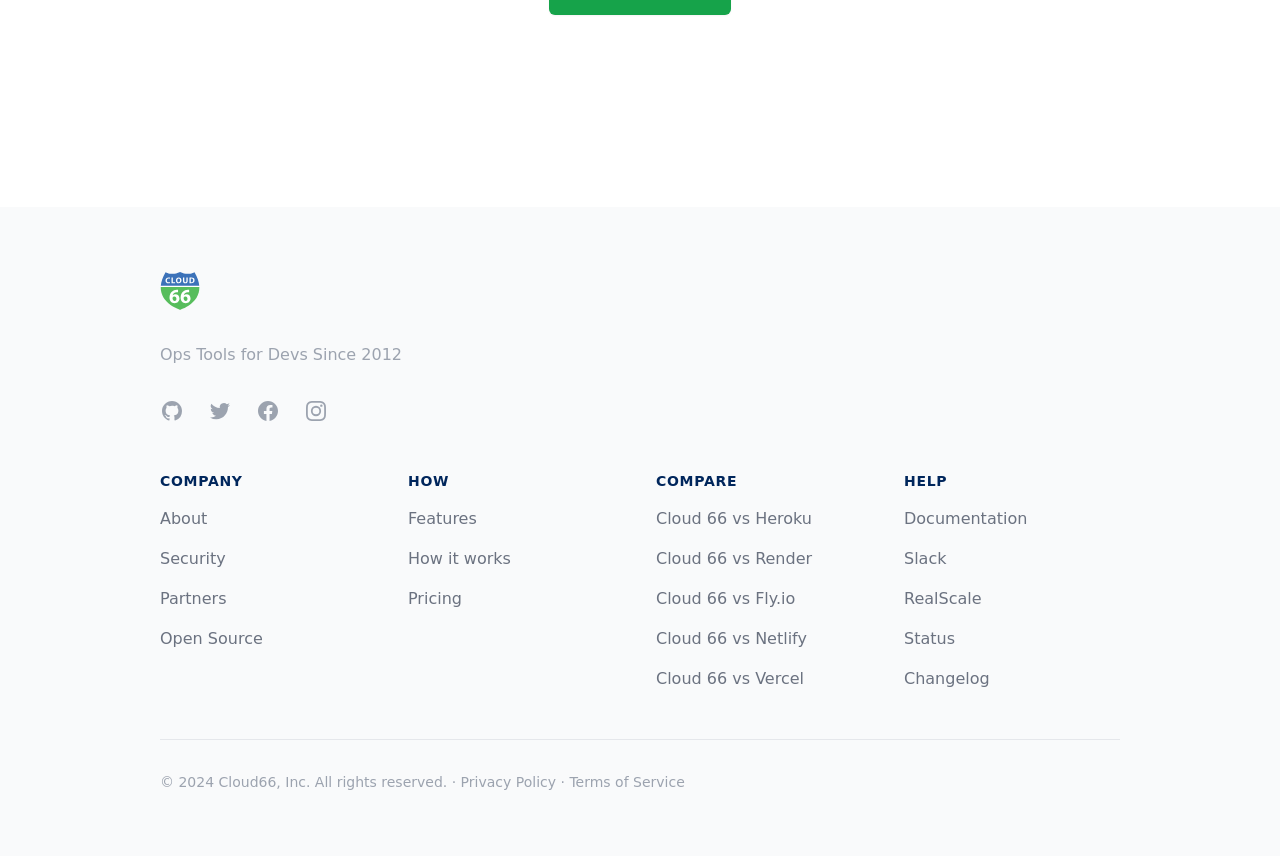Please determine the bounding box coordinates for the UI element described as: "How it works".

[0.319, 0.641, 0.399, 0.664]